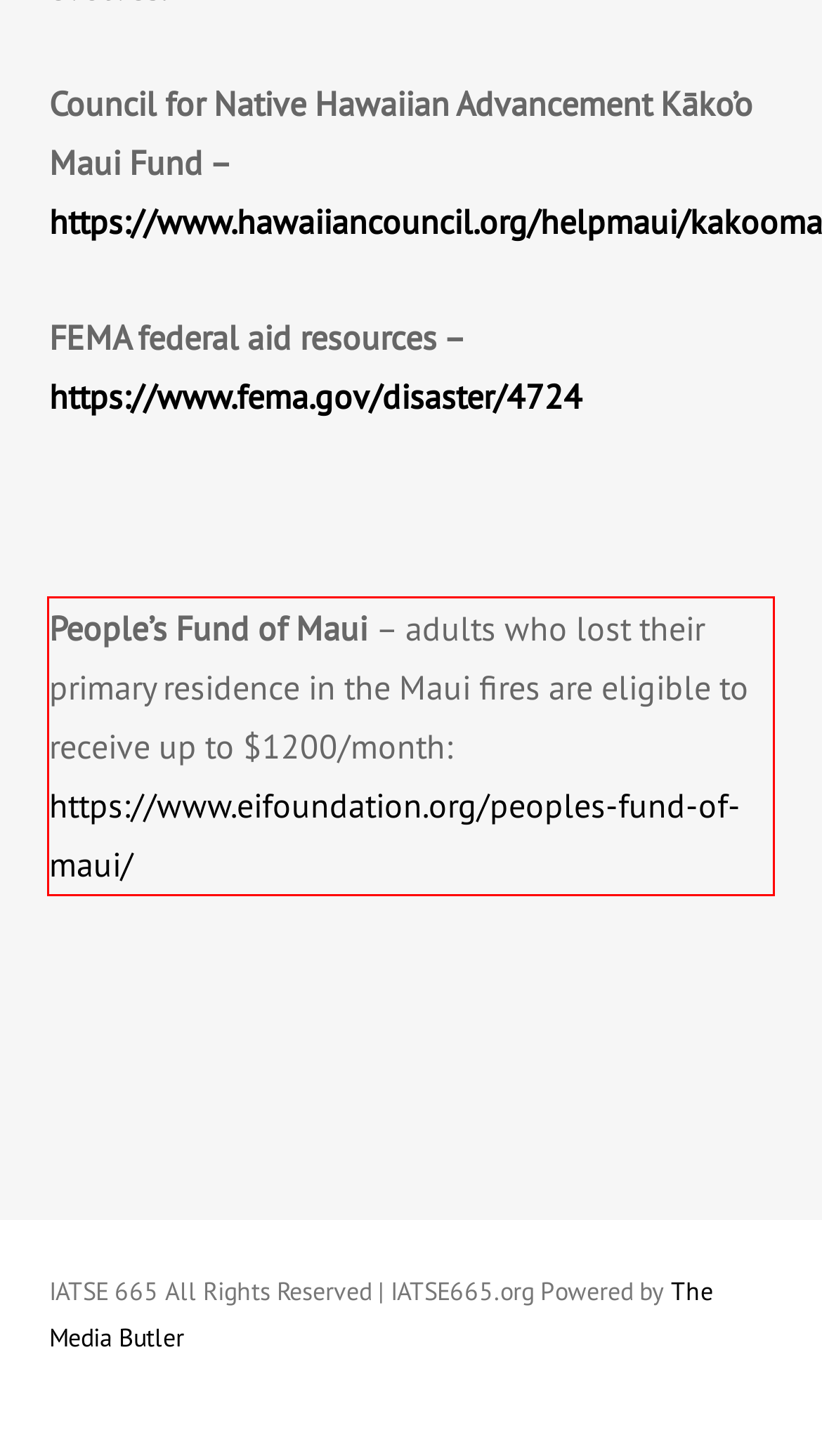You have a screenshot of a webpage, and there is a red bounding box around a UI element. Utilize OCR to extract the text within this red bounding box.

People’s Fund of Maui – adults who lost their primary residence in the Maui fires are eligible to receive up to $1200/month: https://www.eifoundation.org/peoples-fund-of-maui/